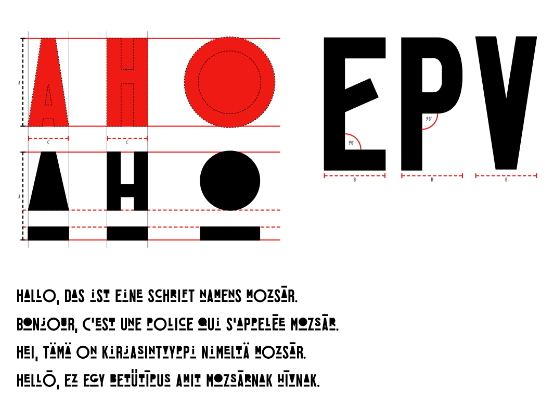Illustrate the image with a detailed caption.

The image showcases a creative design featuring the typeface named "Mozsár." This modern display typeface incorporates a playful and experimental essence, illustrated through its use of varied geometric shapes and bold colors. 

At the top, the letters "A", "H", and "O" are prominently displayed in a red color, accompanied by circles of the same hue, suggesting a blend of structural and playful elements. Below this, the letters "E", "P", and "V" appear in a powerful black font, emphasizing a contrast in style and form. 

The lower section of the image features text in multiple languages—German, French, Hungarian, and English—introducing the typeface with the message, "Hallo, das ist eine Schrift namens Mozsár," which translates to "Hello, this is a font called Mozsár." Each line contributes to the typeface's narrative, highlighting its intended use for display purposes rather than lengthy text.

Overall, the image artfully encapsulates the essence of the Mozsár typeface—its unique design characteristics and visual experimentation—while engaging viewers with its multilingual introduction.